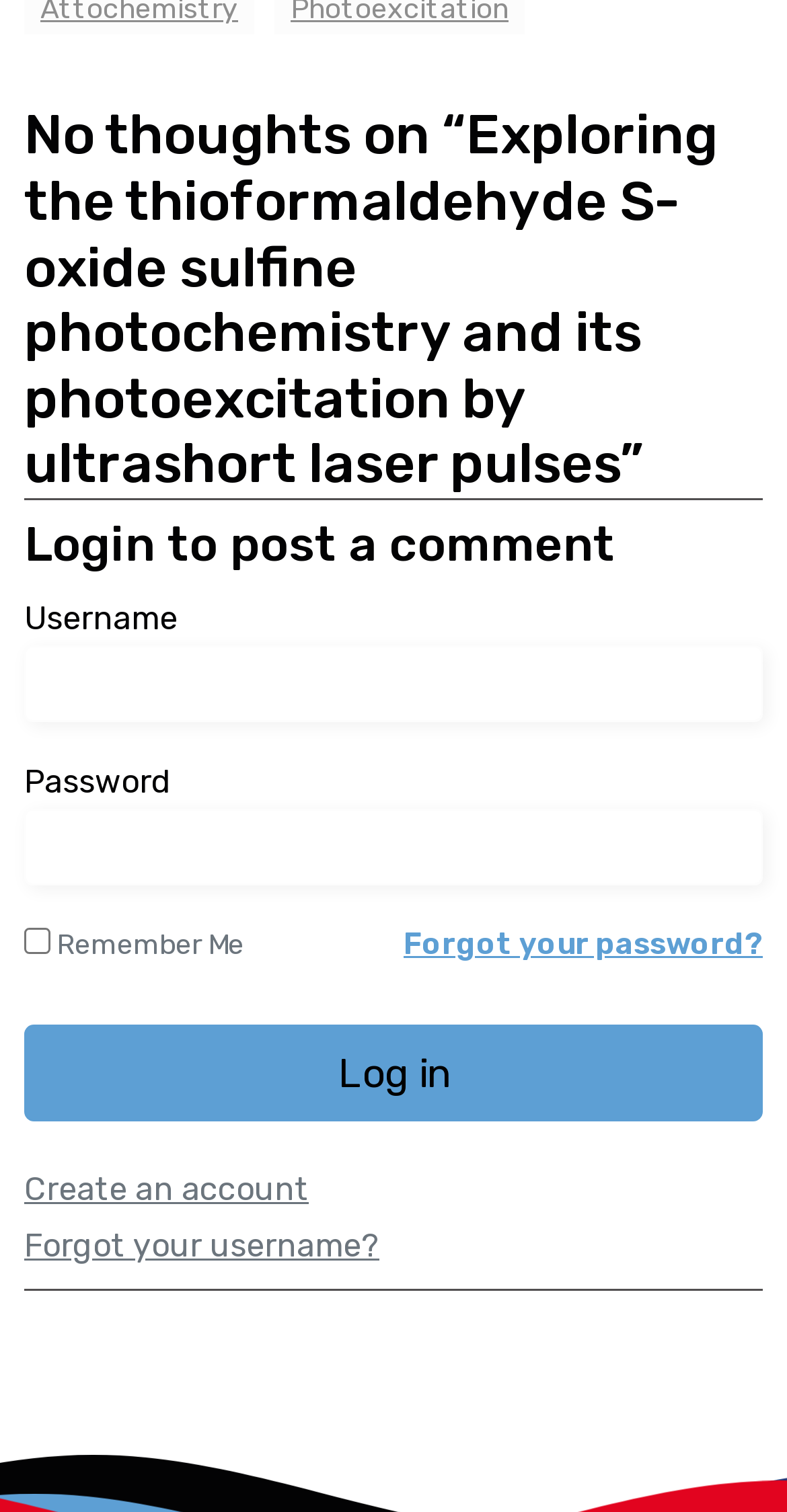Locate the bounding box for the described UI element: "parent_node: Remember Me name="remember" value="yes"". Ensure the coordinates are four float numbers between 0 and 1, formatted as [left, top, right, bottom].

[0.031, 0.614, 0.064, 0.631]